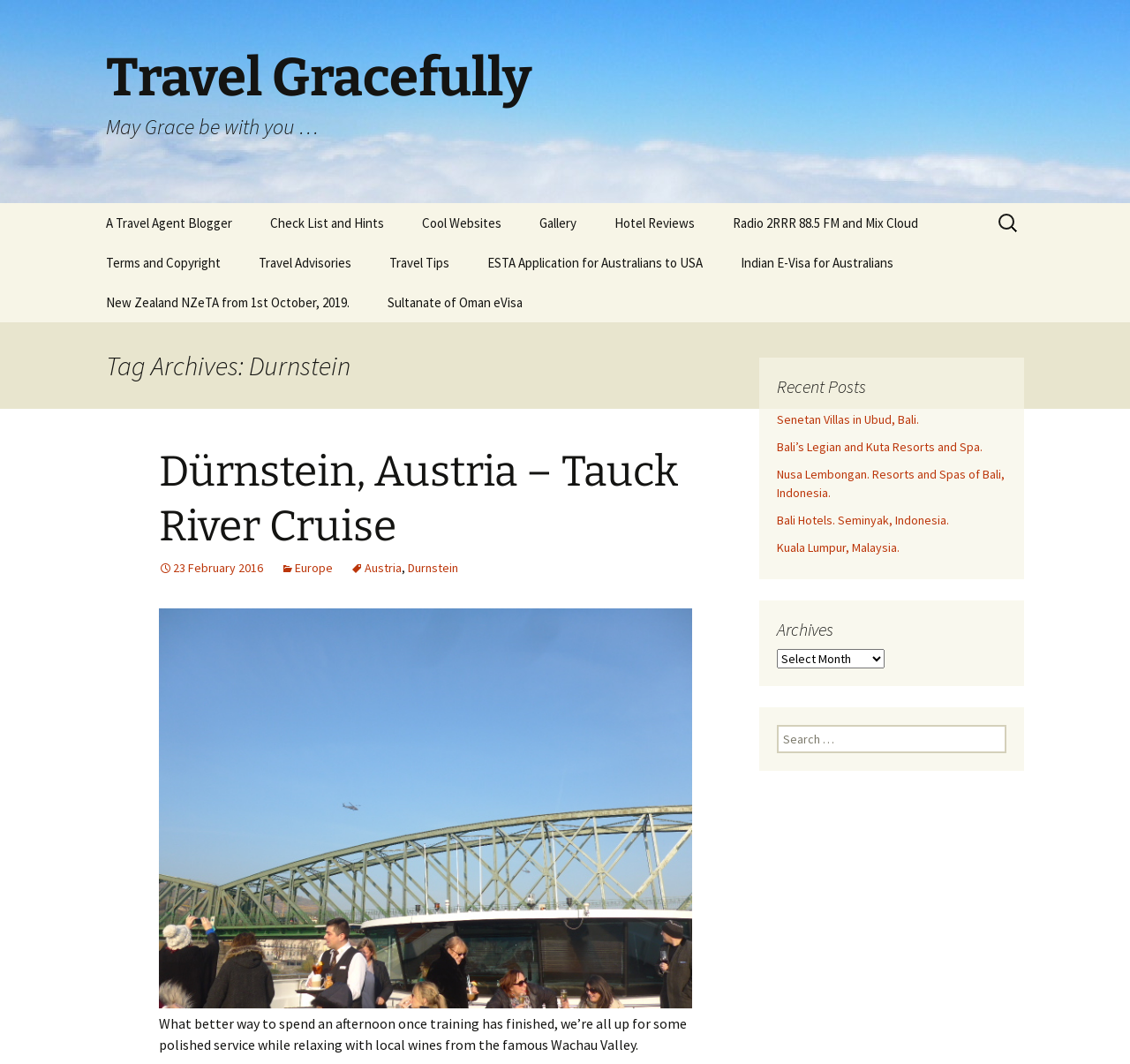Provide a one-word or short-phrase answer to the question:
What is the destination of the Tauck River Cruise?

Dürnstein, Austria